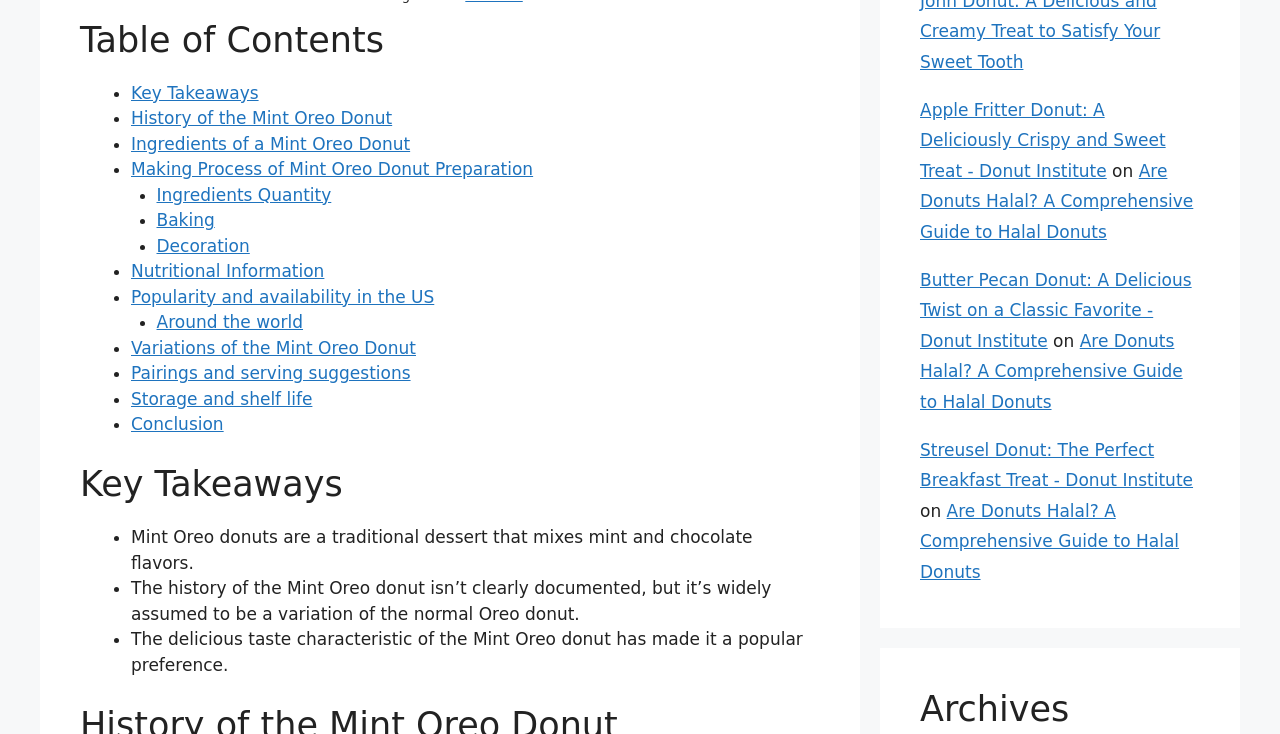Identify the bounding box coordinates of the HTML element based on this description: "Decoration".

[0.122, 0.321, 0.195, 0.348]